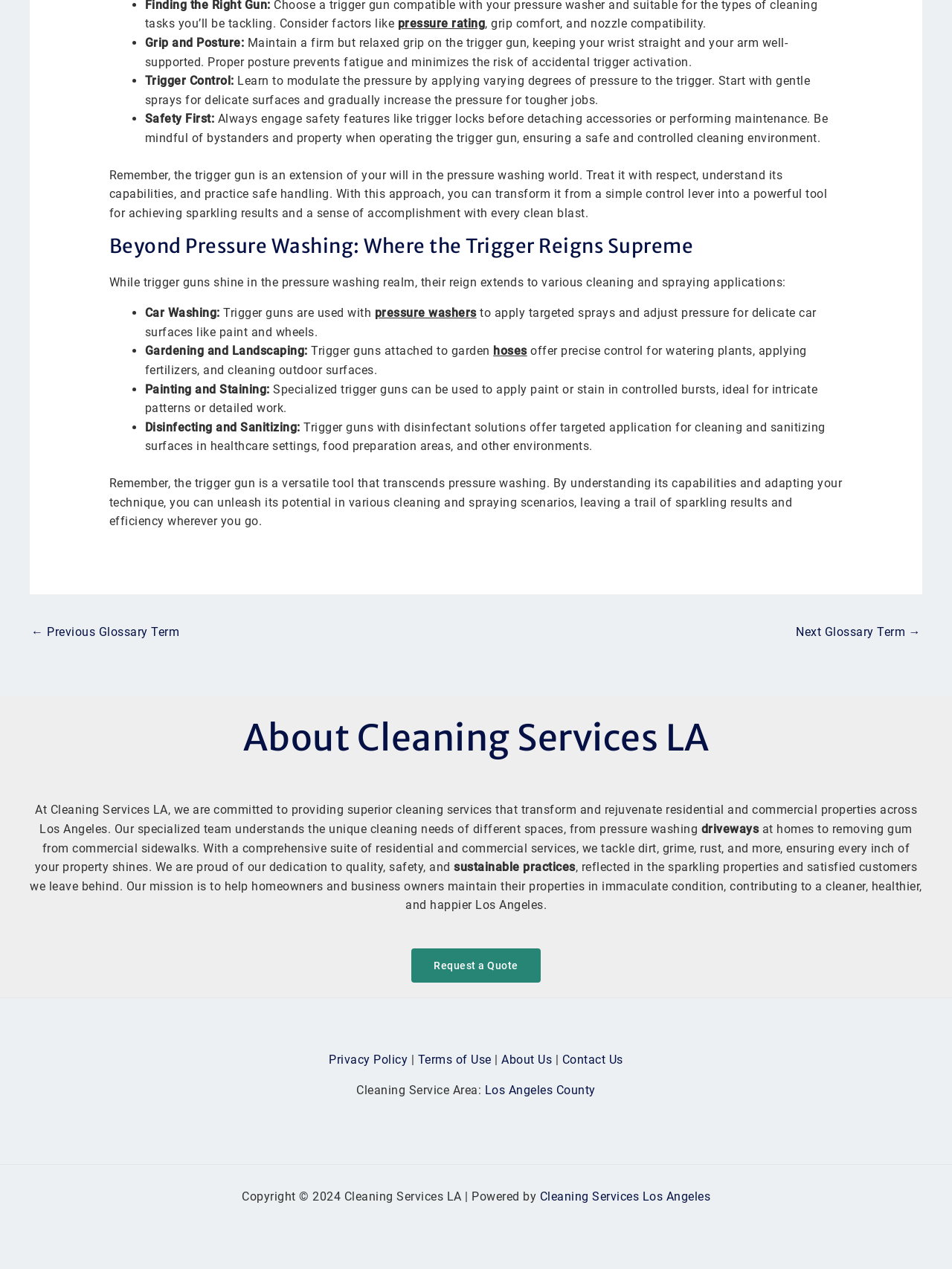Find the bounding box coordinates of the element to click in order to complete the given instruction: "Read about 'Grip and Posture'."

[0.152, 0.028, 0.256, 0.039]